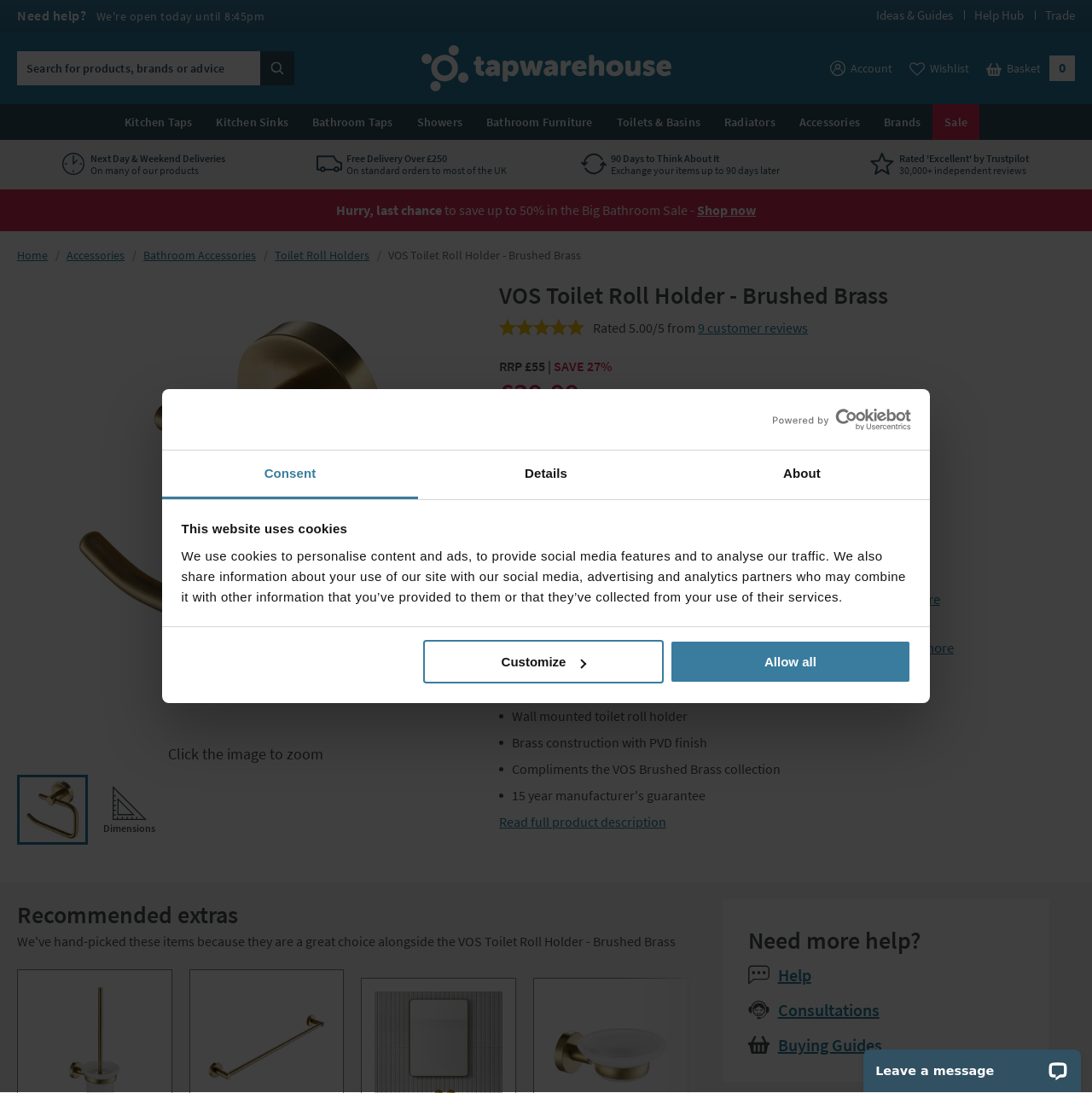What is the purpose of the 'Customize' button?
Please answer the question with a single word or phrase, referencing the image.

To customize cookie settings